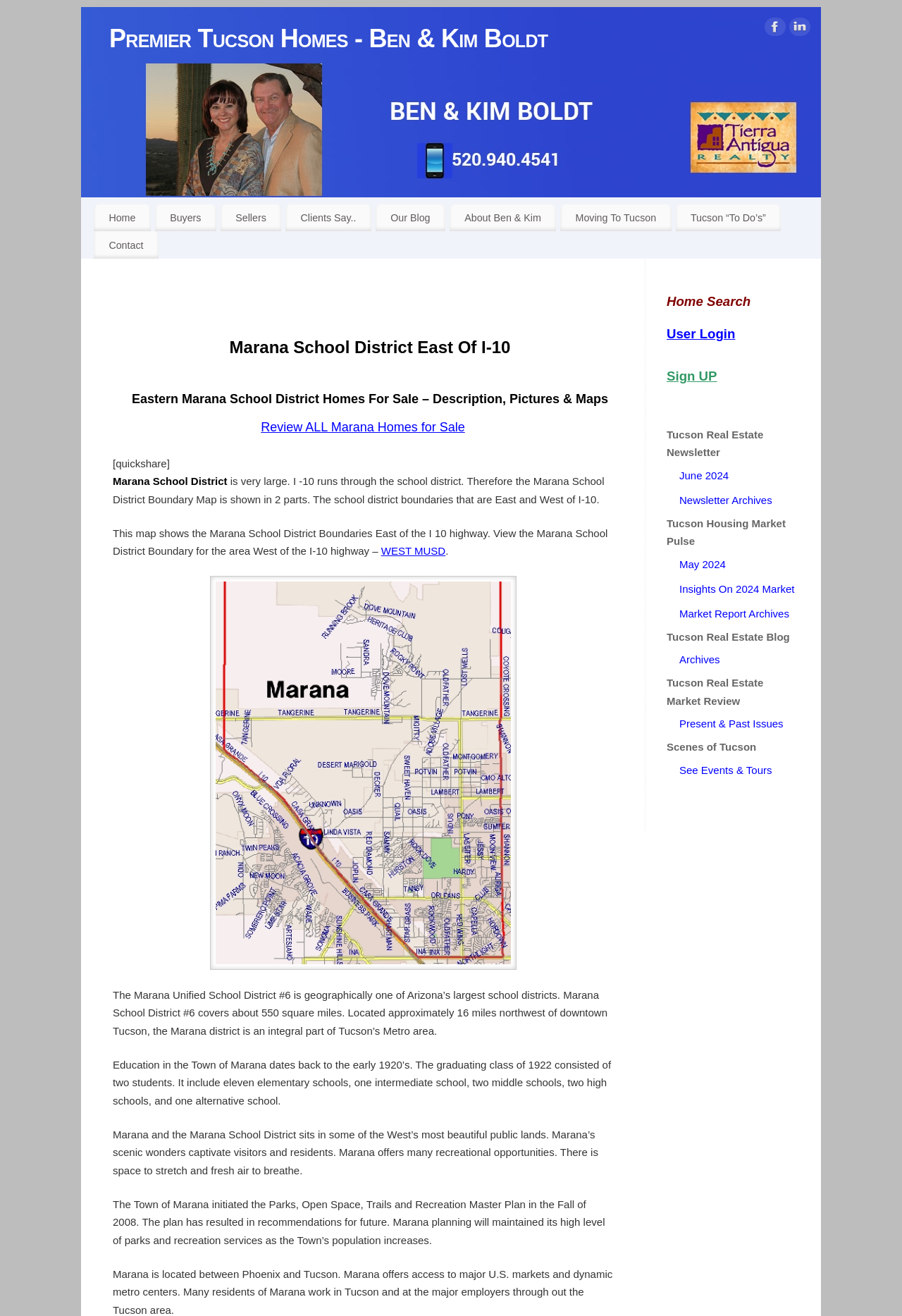Please identify the coordinates of the bounding box that should be clicked to fulfill this instruction: "Check the 'Tucson Housing Market Pulse'".

[0.739, 0.393, 0.871, 0.416]